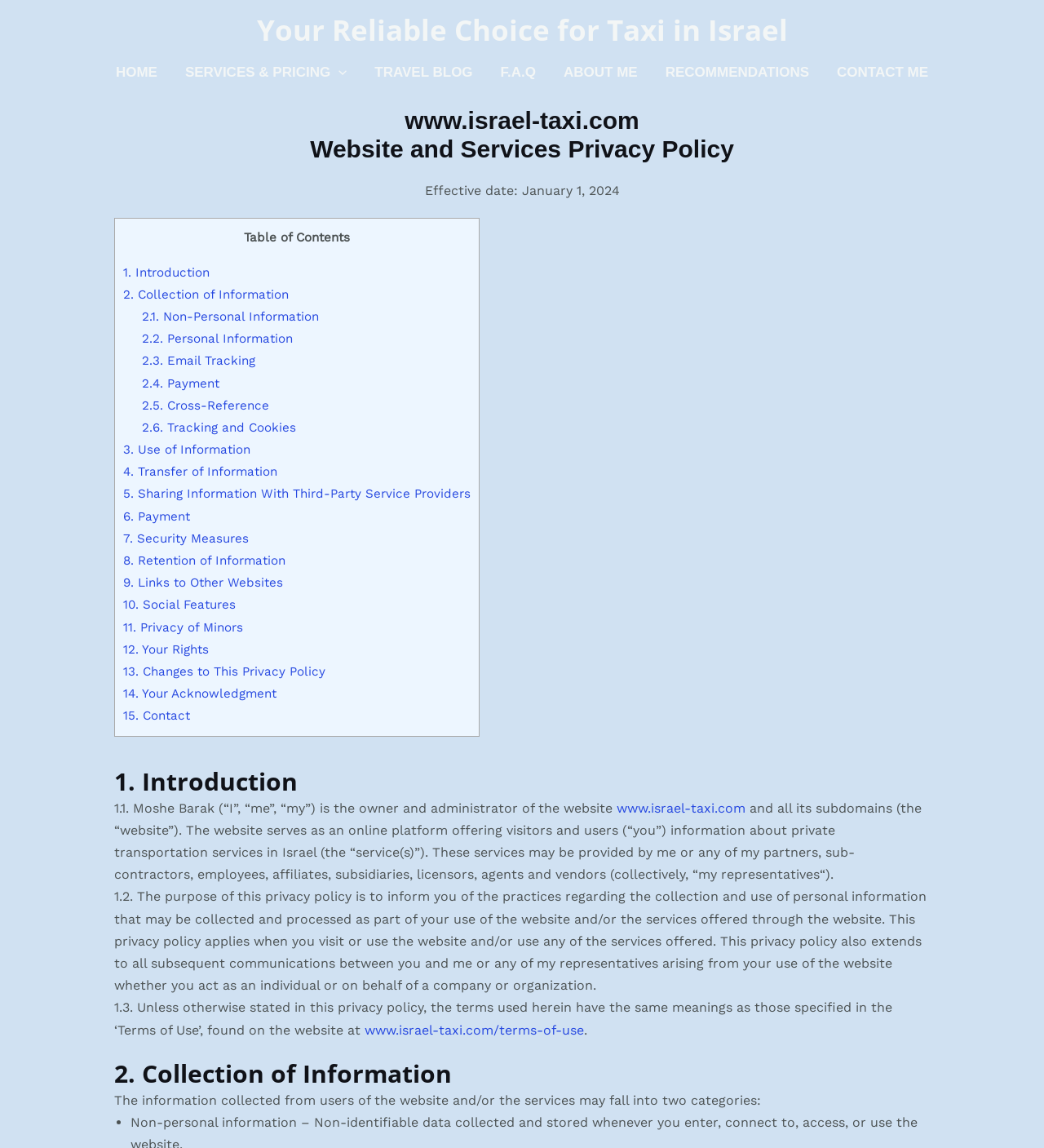Provide a brief response to the question below using a single word or phrase: 
What is the effective date of this privacy policy?

January 1, 2024